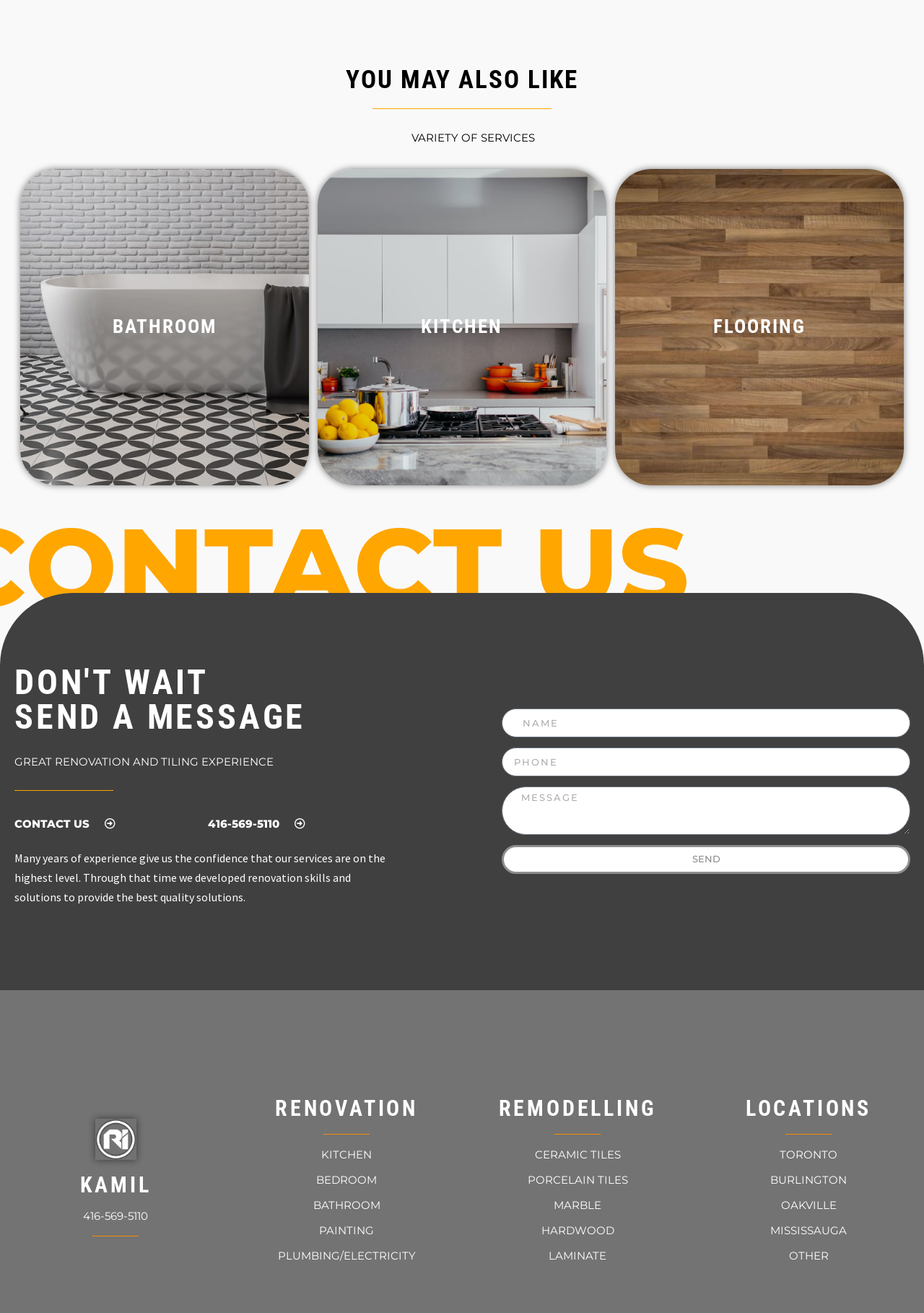Please identify the bounding box coordinates of the clickable area that will fulfill the following instruction: "Click the 'CONTACT US' link". The coordinates should be in the format of four float numbers between 0 and 1, i.e., [left, top, right, bottom].

[0.016, 0.623, 0.125, 0.631]